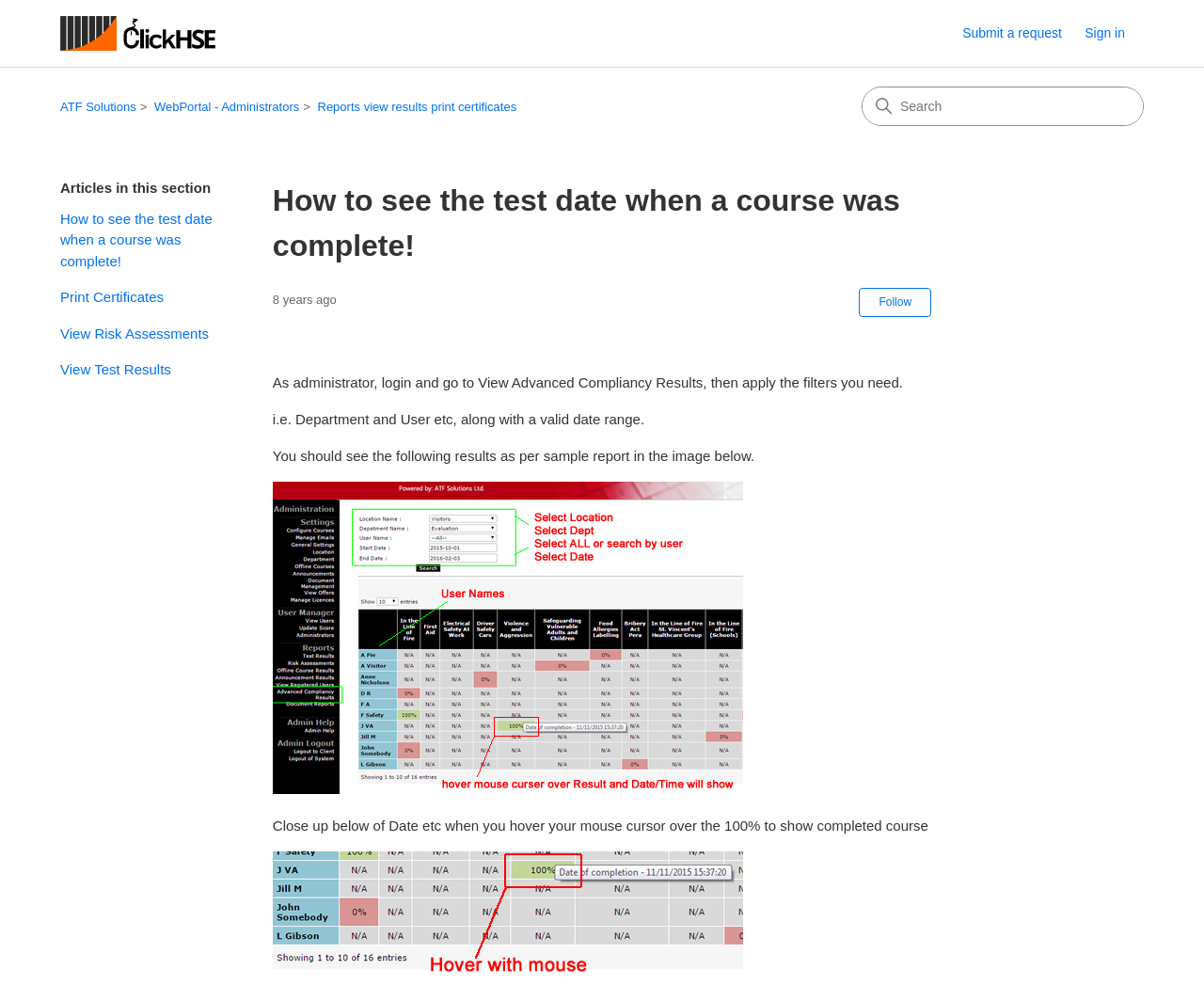Please find and report the bounding box coordinates of the element to click in order to perform the following action: "Submit a request". The coordinates should be expressed as four float numbers between 0 and 1, in the format [left, top, right, bottom].

[0.799, 0.024, 0.898, 0.043]